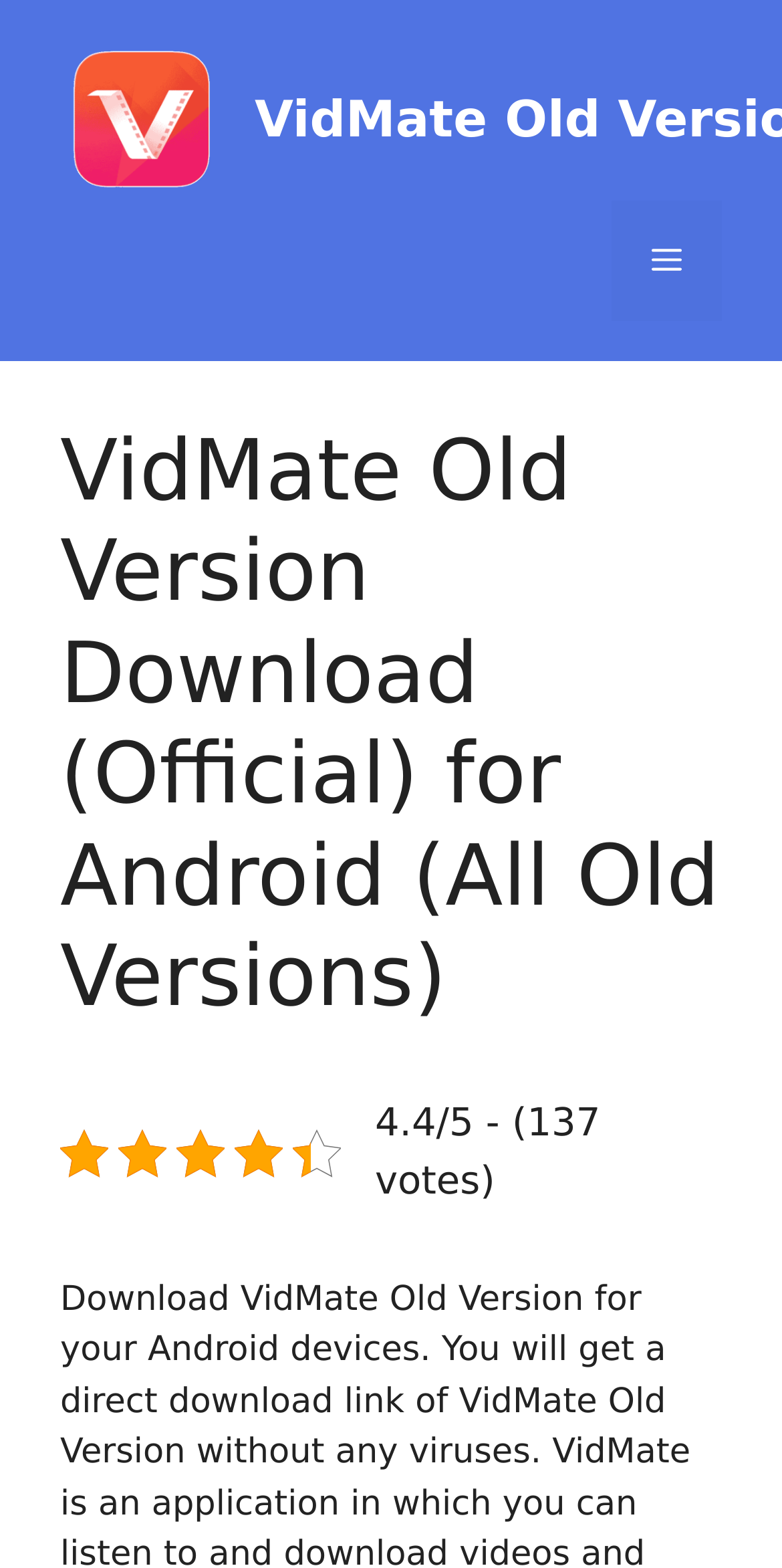Respond with a single word or phrase to the following question:
What is the position of the image relative to the link?

Below